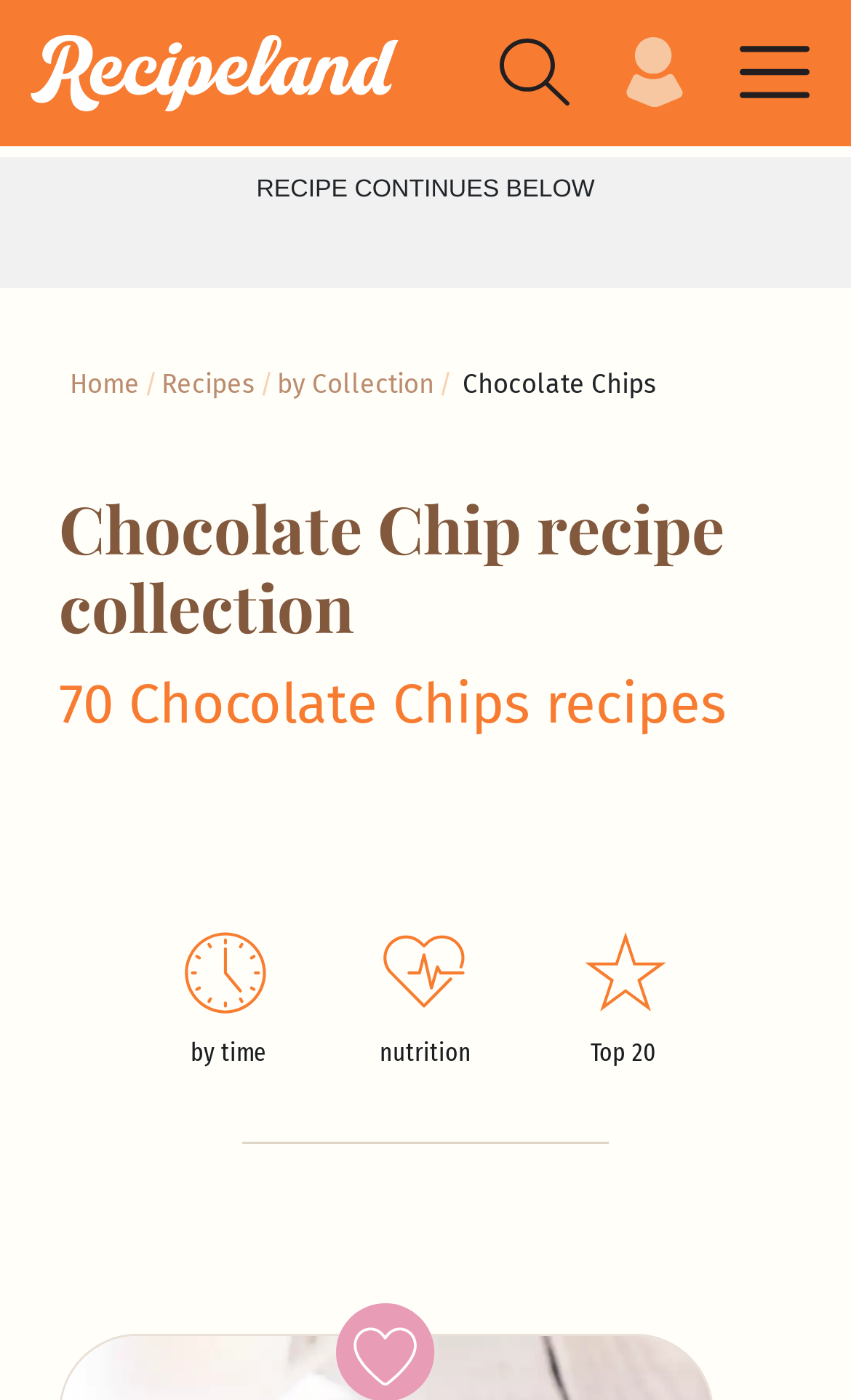Please provide the bounding box coordinate of the region that matches the element description: by Collection. Coordinates should be in the format (top-left x, top-left y, bottom-right x, bottom-right y) and all values should be between 0 and 1.

[0.326, 0.243, 0.51, 0.305]